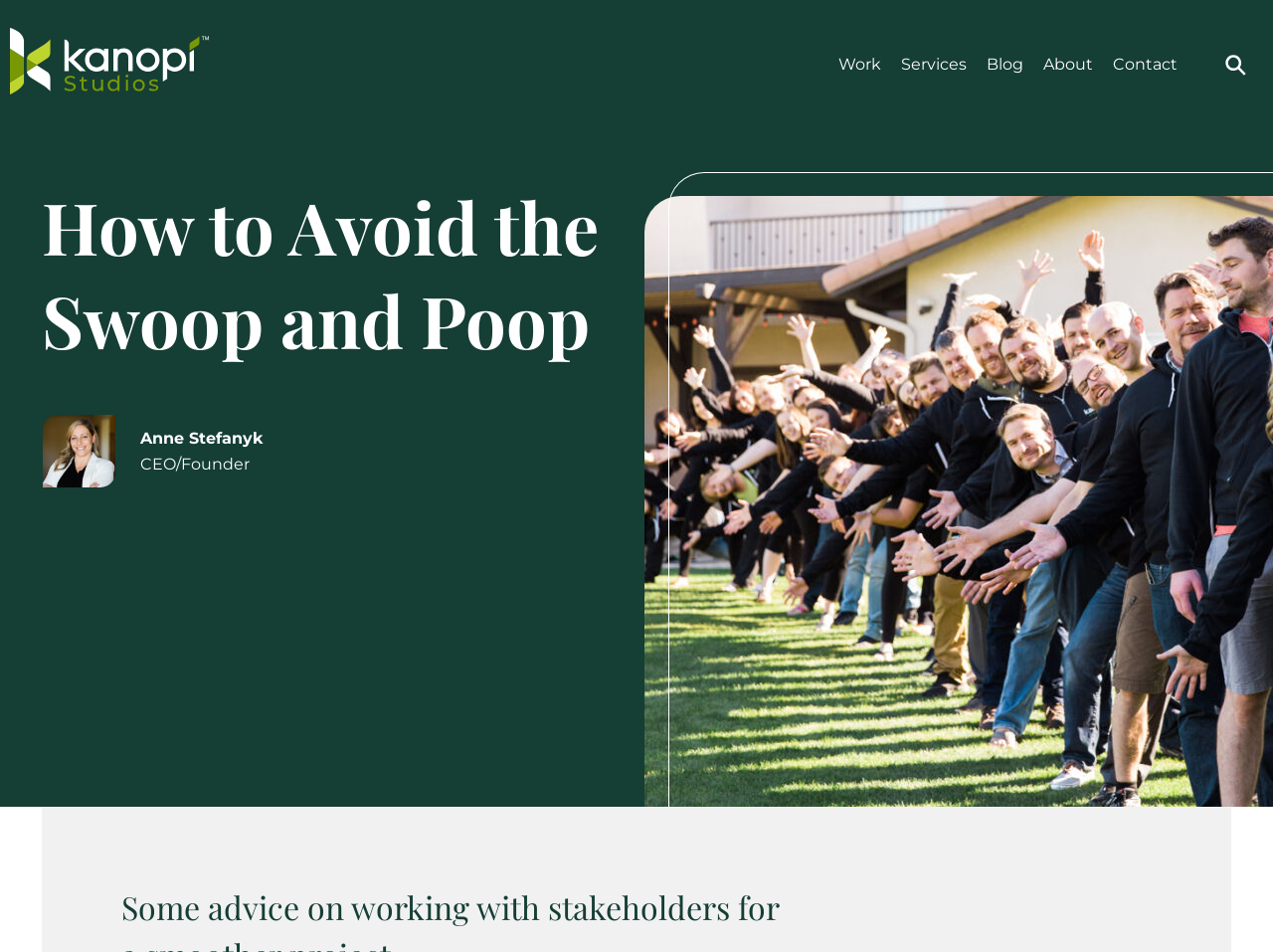Please find the bounding box coordinates of the element's region to be clicked to carry out this instruction: "navigate to Work page".

[0.659, 0.057, 0.692, 0.077]